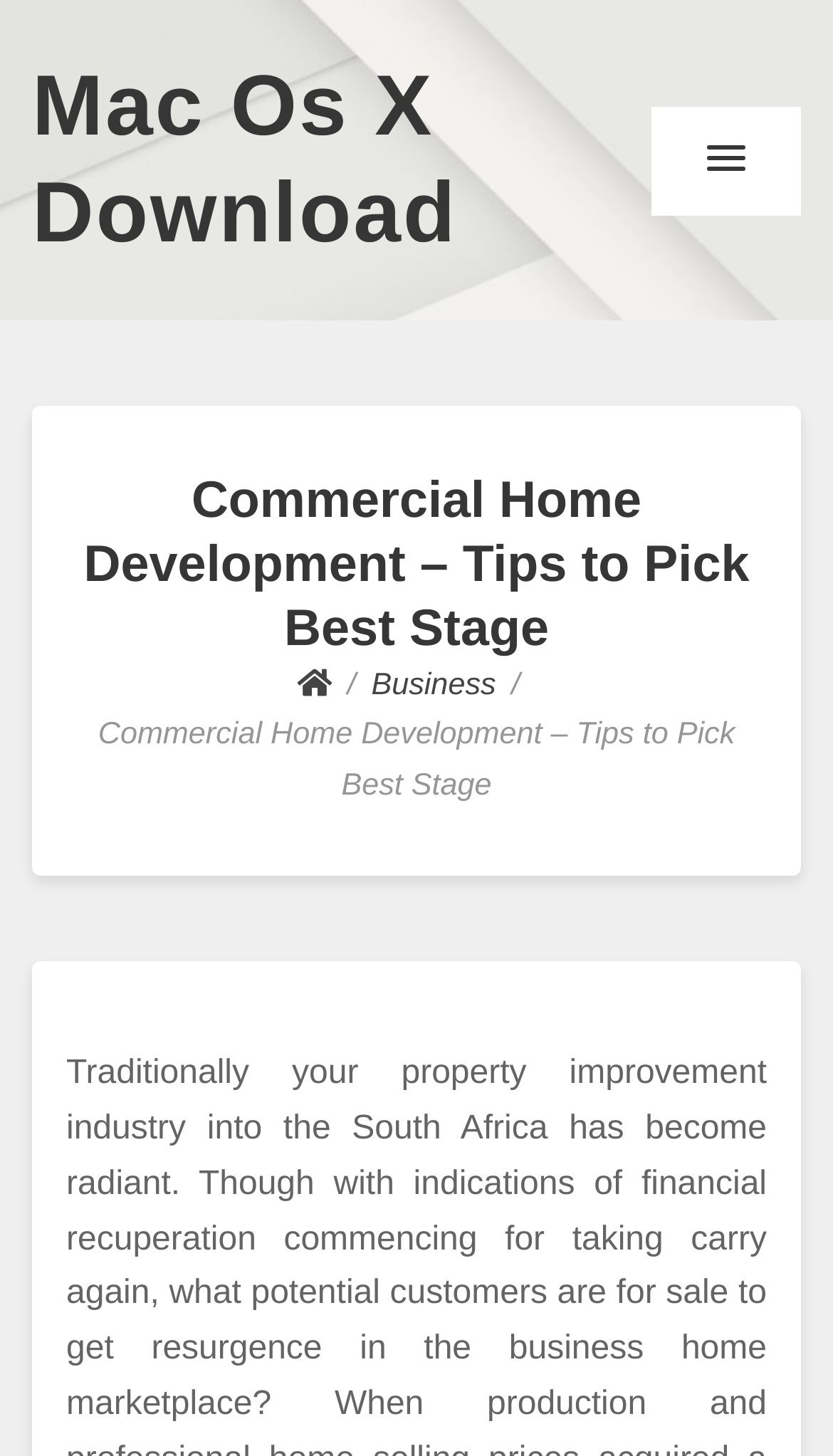What is the purpose of the button on the top right? Please answer the question using a single word or phrase based on the image.

Has popup menu